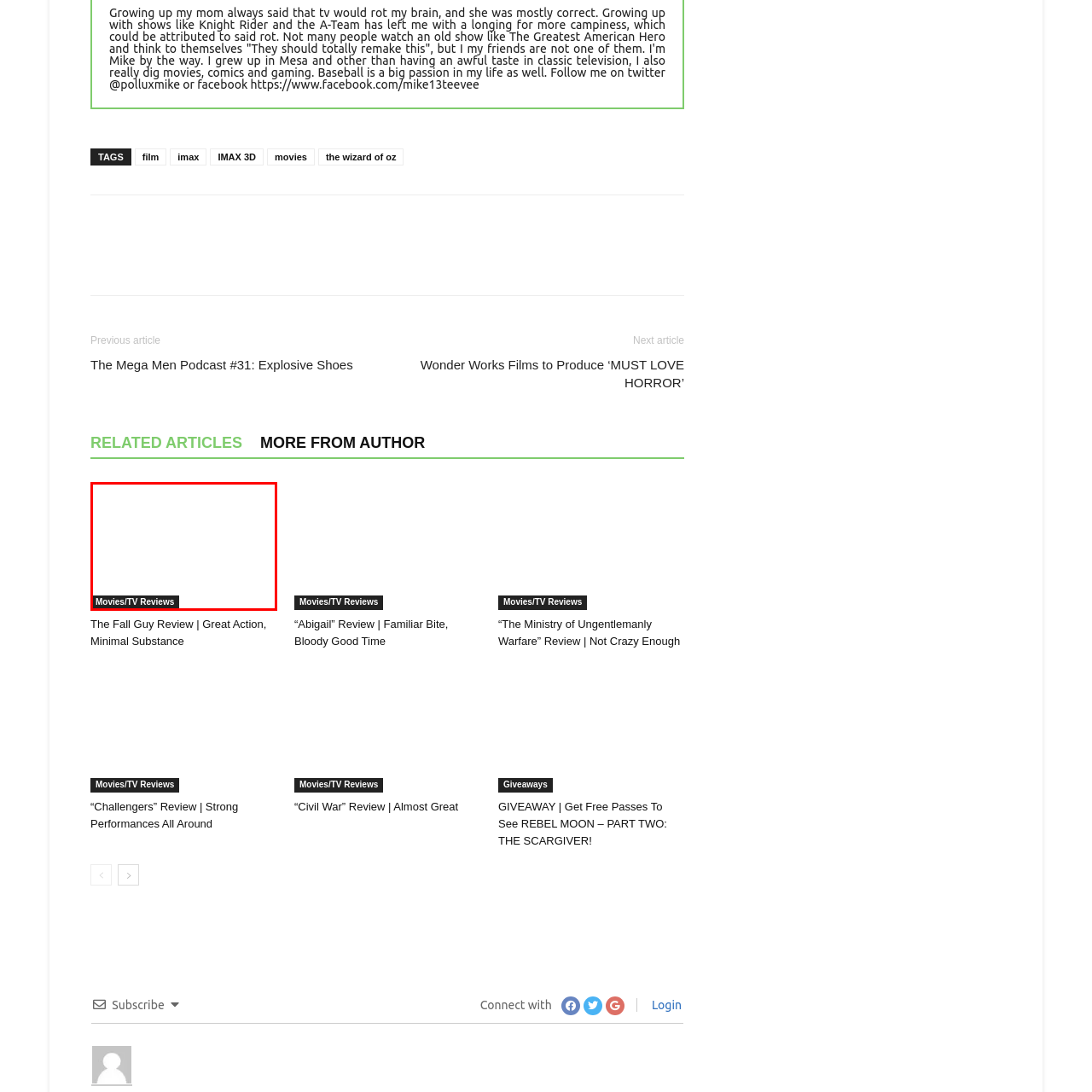What type of content is the website likely to feature?
Direct your attention to the image inside the red bounding box and provide a detailed explanation in your answer.

The 'Movies/TV Reviews' section suggests that the website is likely to feature entertainment content, including reviews and articles related to films and television shows, which implies that the website is focused on providing information and discussions about movies and TV shows.